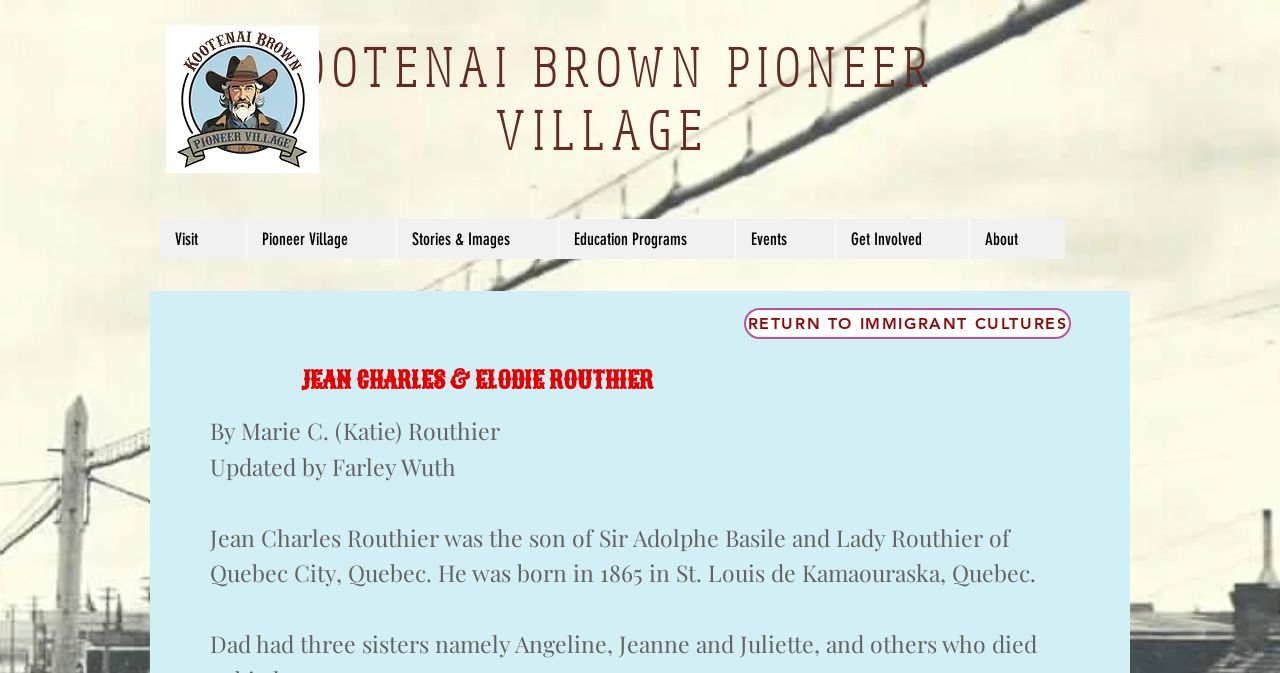Please mark the clickable region by giving the bounding box coordinates needed to complete this instruction: "Read about Jean Charles & Elodie Routhier".

[0.235, 0.541, 0.766, 0.588]